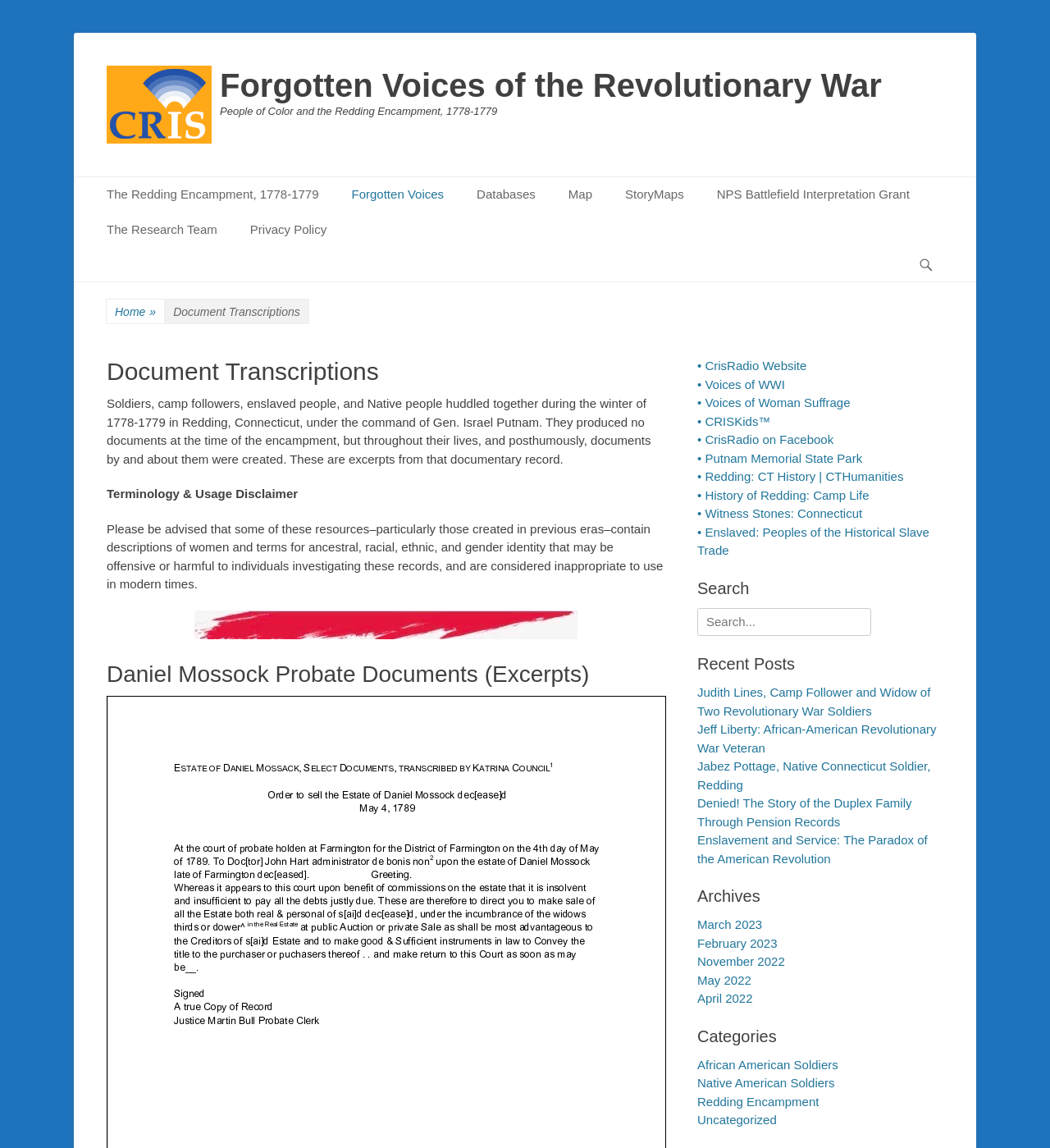Find the bounding box coordinates for the element that must be clicked to complete the instruction: "Explore the 'Redding Encampment' category". The coordinates should be four float numbers between 0 and 1, indicated as [left, top, right, bottom].

[0.664, 0.953, 0.78, 0.965]